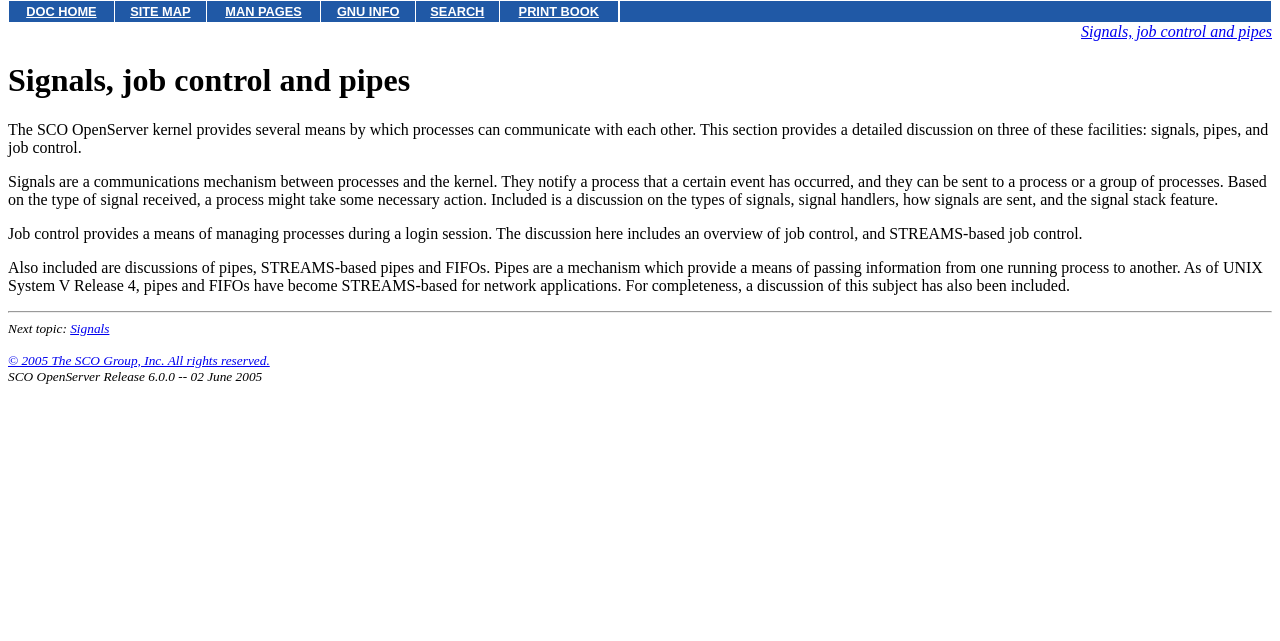What is the release date of SCO OpenServer Release 6.0.0?
Please answer using one word or phrase, based on the screenshot.

02 June 2005